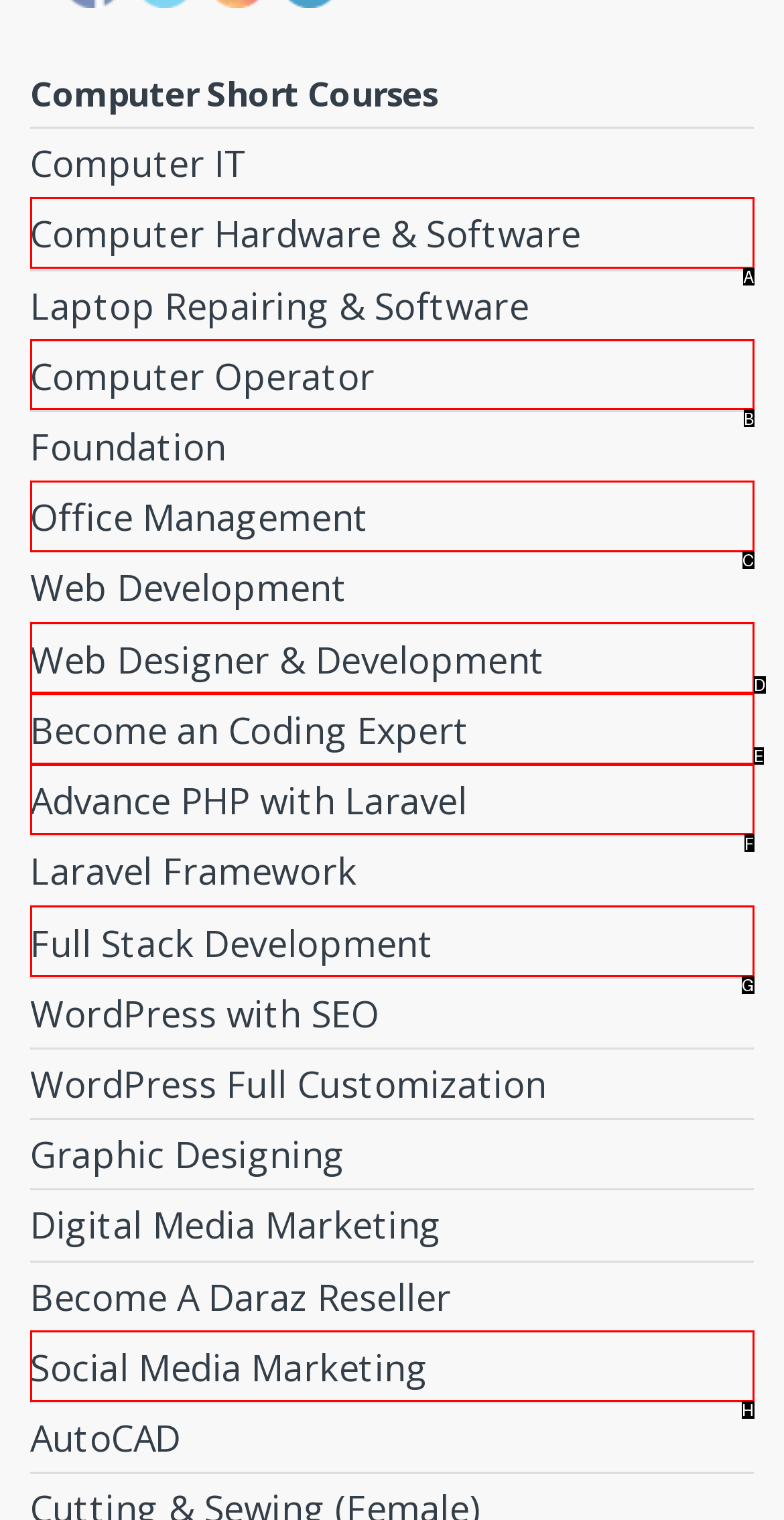Find the HTML element that suits the description: Web Designer & Development
Indicate your answer with the letter of the matching option from the choices provided.

D